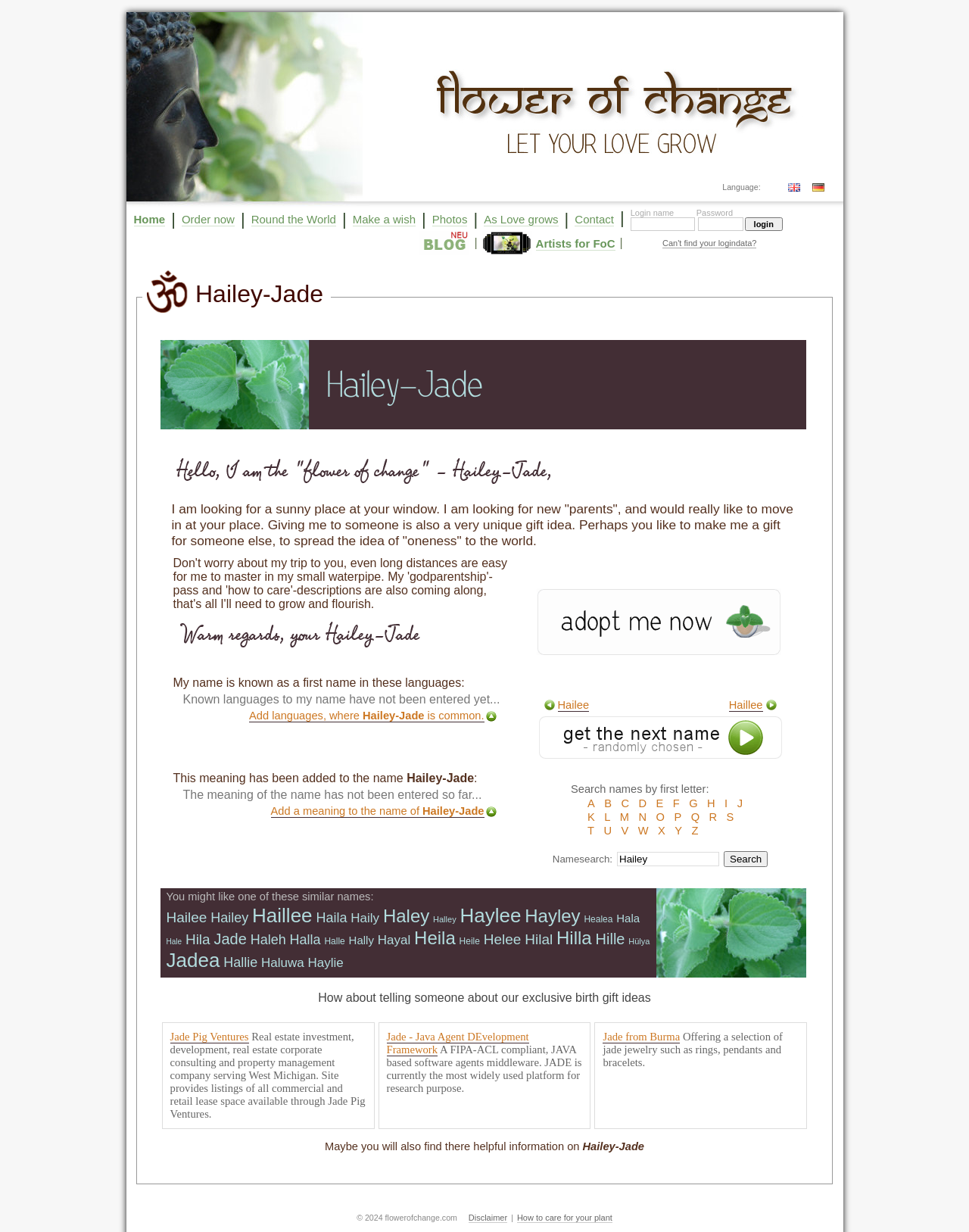Locate the bounding box coordinates of the UI element described by: "Hilal". Provide the coordinates as four float numbers between 0 and 1, formatted as [left, top, right, bottom].

[0.542, 0.756, 0.57, 0.77]